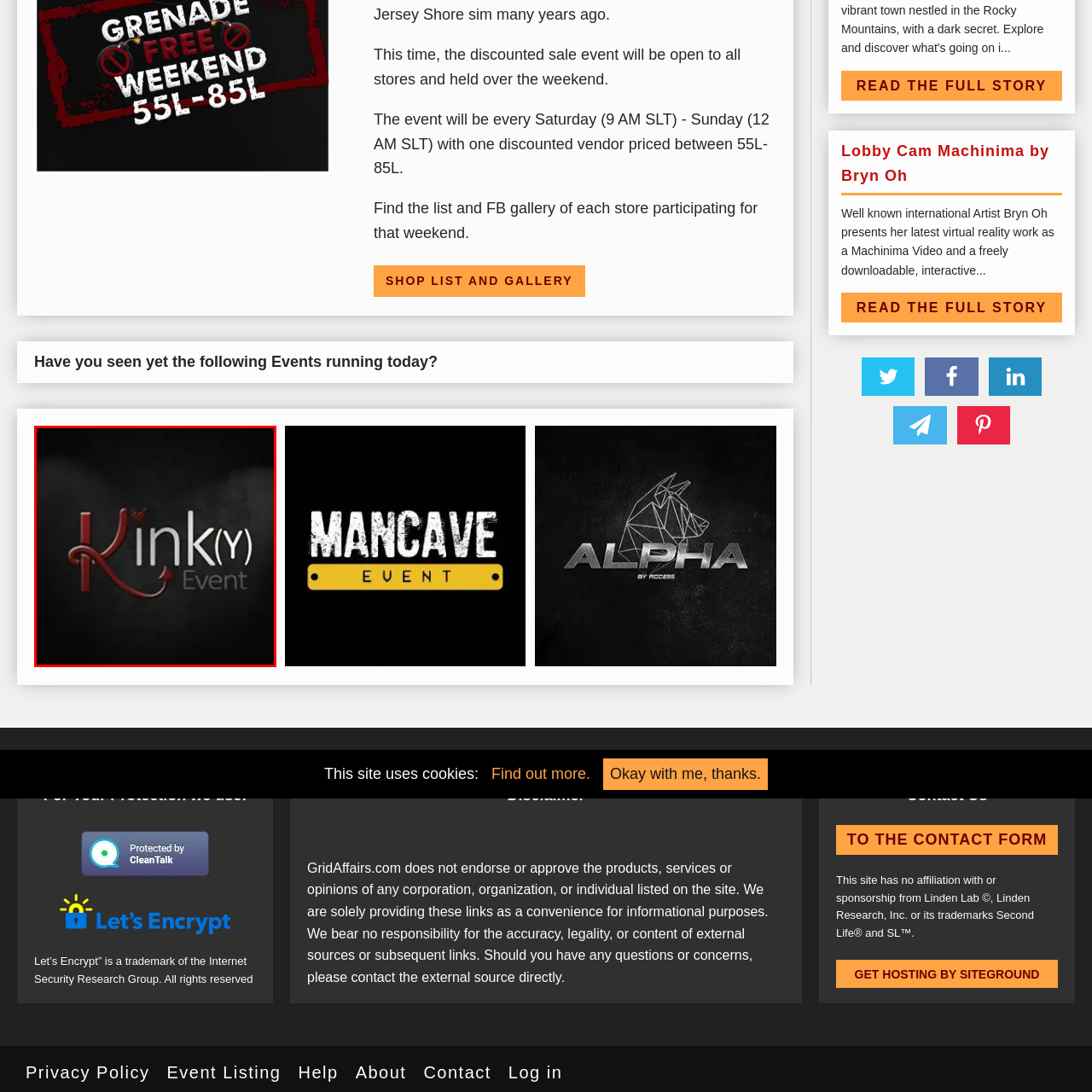Offer a detailed account of what is shown inside the red bounding box.

The image showcases the logo for "Kink(y) Event," which features a bold design where the word "Kink" is stylized with a deep red color, conveying a sense of passion and intrigue. The letter "K" has been creatively embellished with a playful curve that resembles a tail, hinting at the event's playful and experiential nature. Below "Kink," the word "(y) Event" is displayed in a sleek gray font, further enhancing the modern aesthetic of the logo. 

The backdrop of the logo is dim and moody, adding an air of mystery and allure, which is reflective of the event's theme. This event is likely to cater to those interested in exploring unique and adventurous experiences, appealing to a diverse audience looking for something outside the ordinary. Overall, the logo effectively encapsulates the spirit of the Kink(y) Event, setting the tone for a weekend of creativity and exploration.